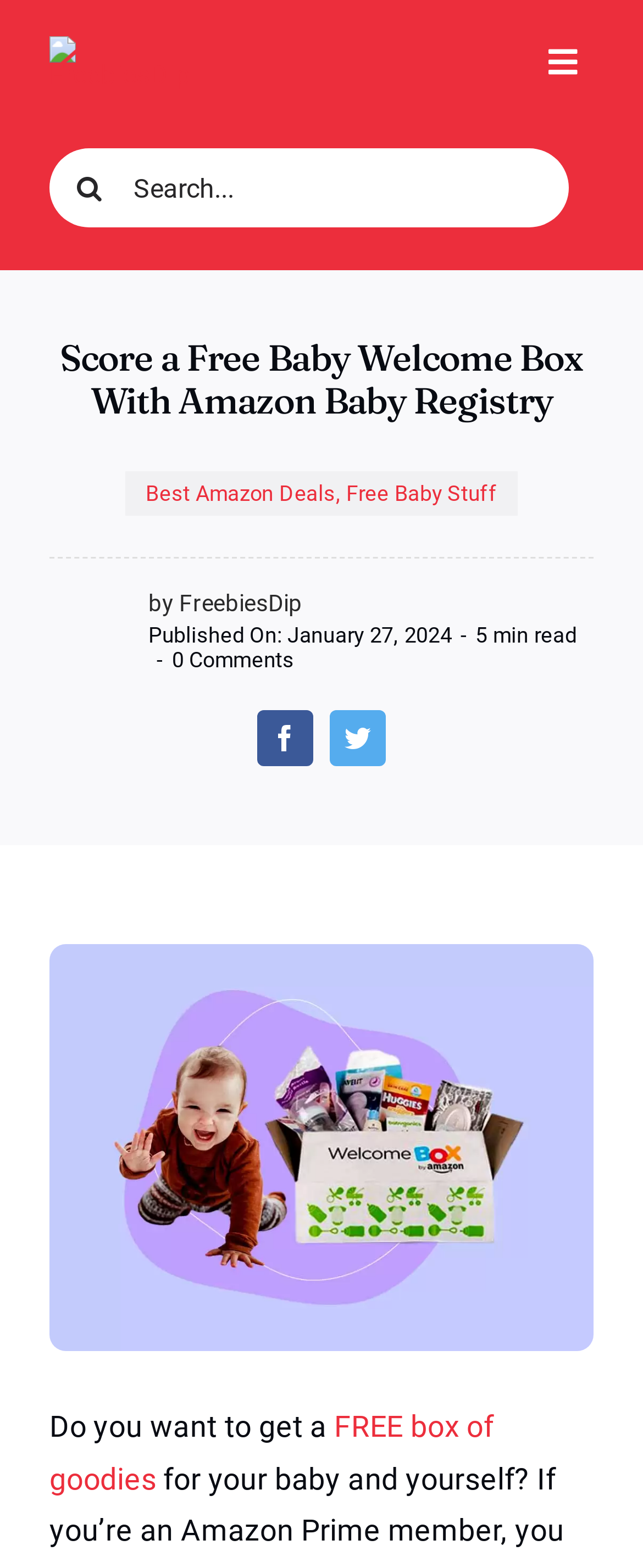Please find the bounding box for the UI component described as follows: "FREE box of goodies".

[0.077, 0.899, 0.768, 0.954]